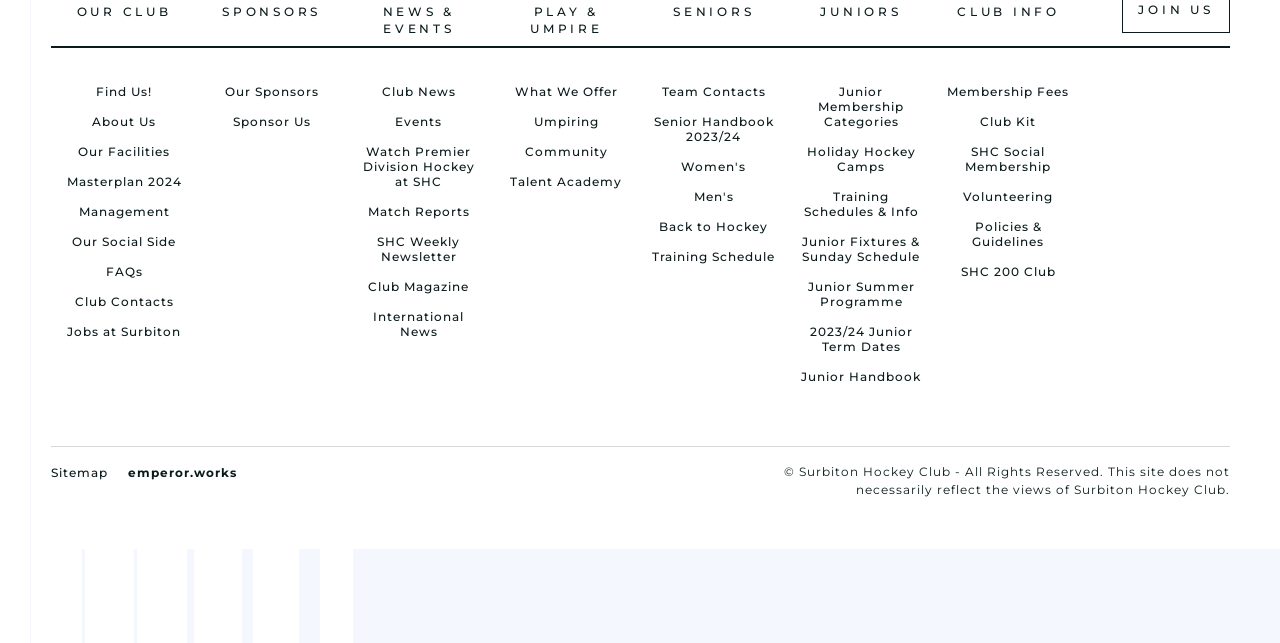Locate the bounding box coordinates of the area where you should click to accomplish the instruction: "Visit 'Sitemap'".

[0.039, 0.724, 0.084, 0.747]